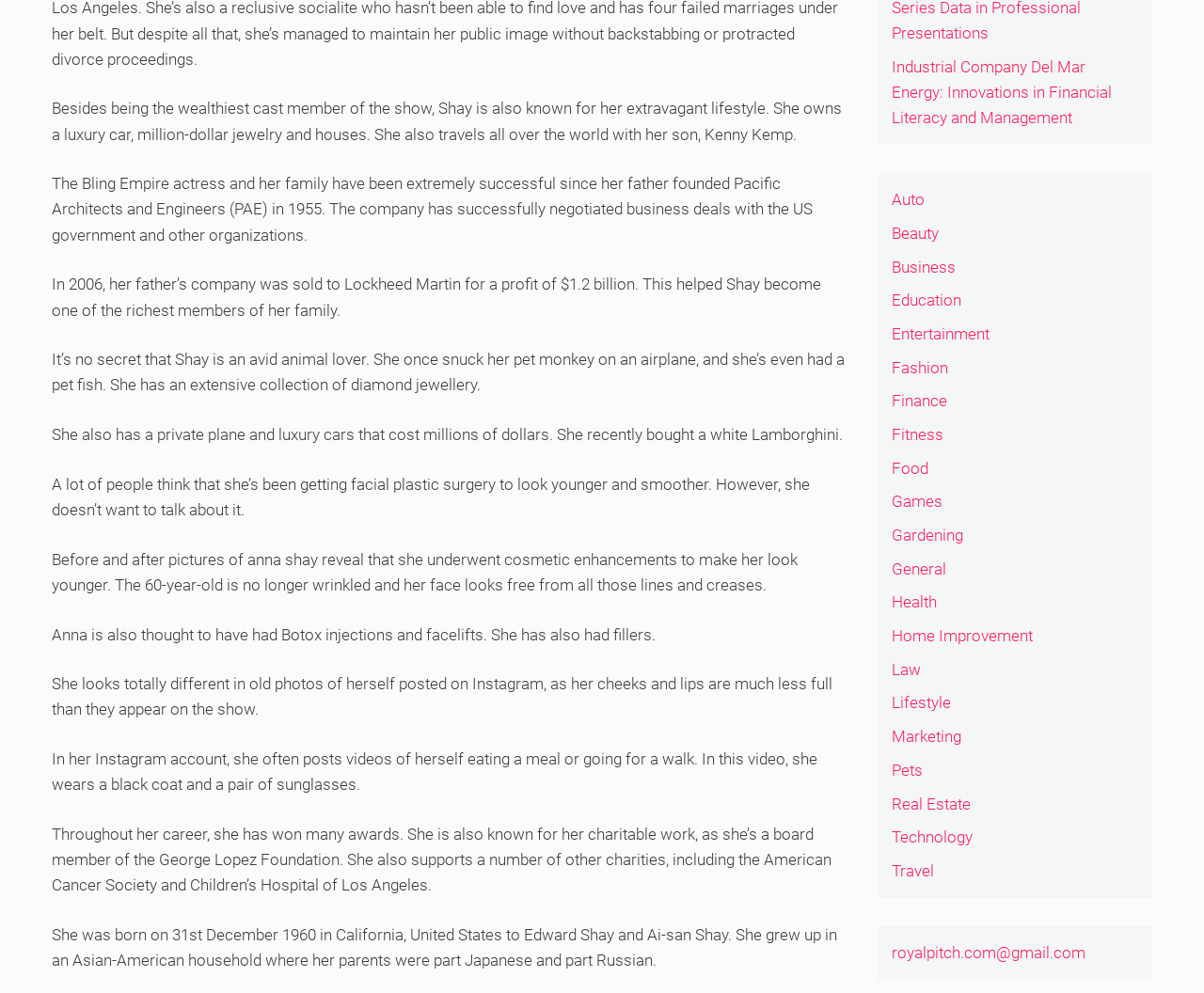Locate the bounding box coordinates for the element described below: "Home Improvement". The coordinates must be four float values between 0 and 1, formatted as [left, top, right, bottom].

[0.74, 0.631, 0.857, 0.65]